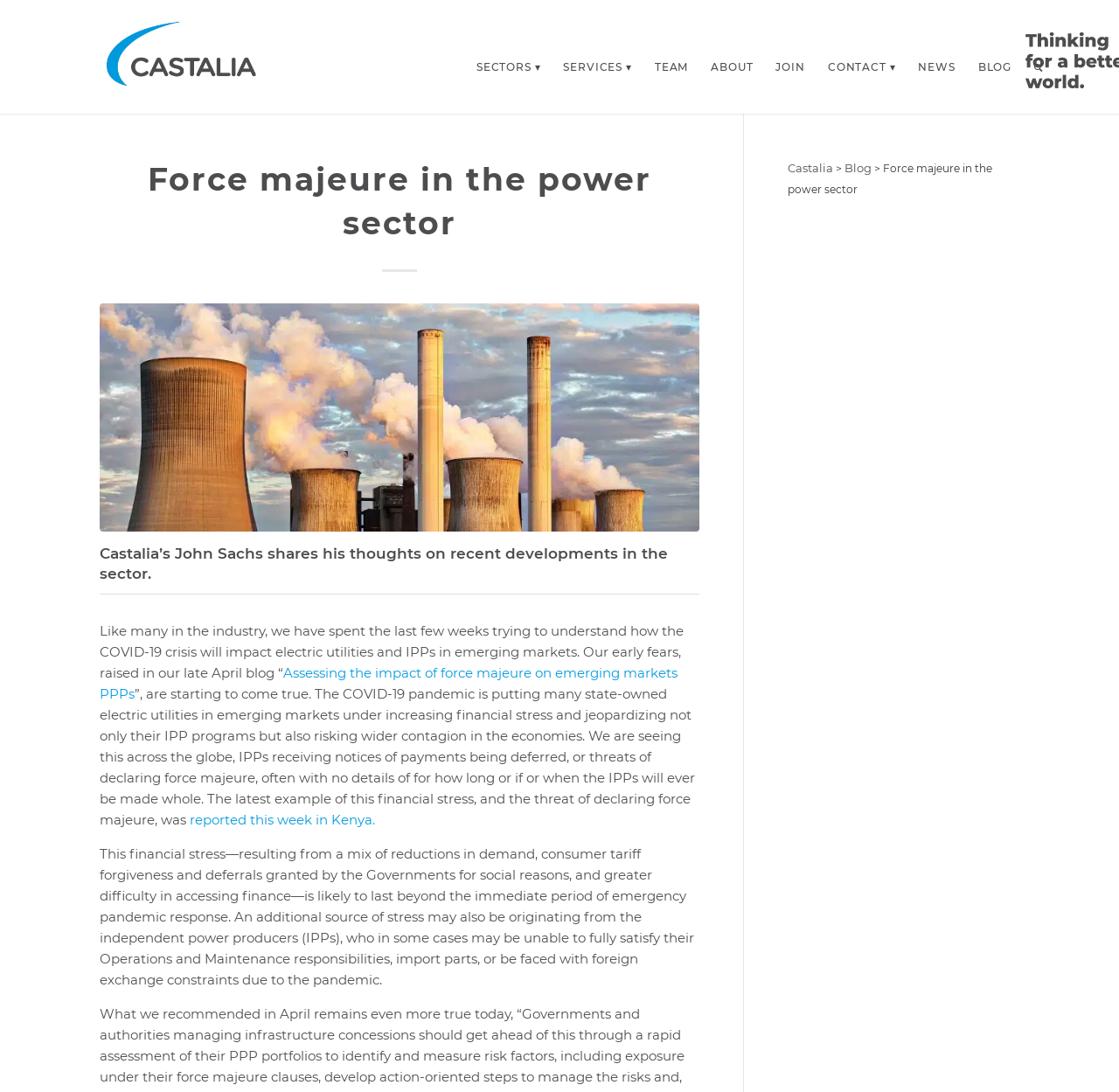Using the description "reported this week in Kenya.", locate and provide the bounding box of the UI element.

[0.17, 0.743, 0.335, 0.758]